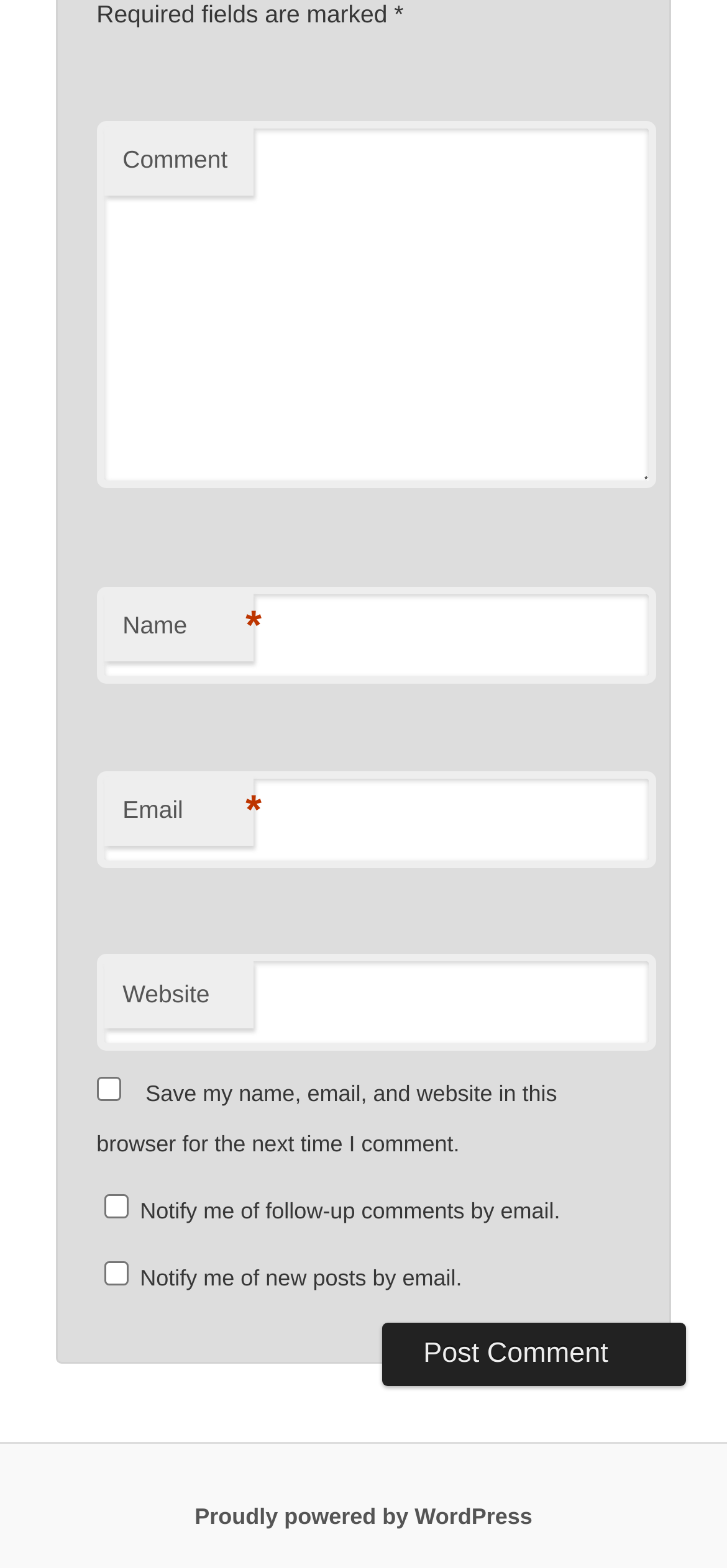Determine the bounding box coordinates for the clickable element to execute this instruction: "Provide your email". Provide the coordinates as four float numbers between 0 and 1, i.e., [left, top, right, bottom].

[0.133, 0.491, 0.902, 0.553]